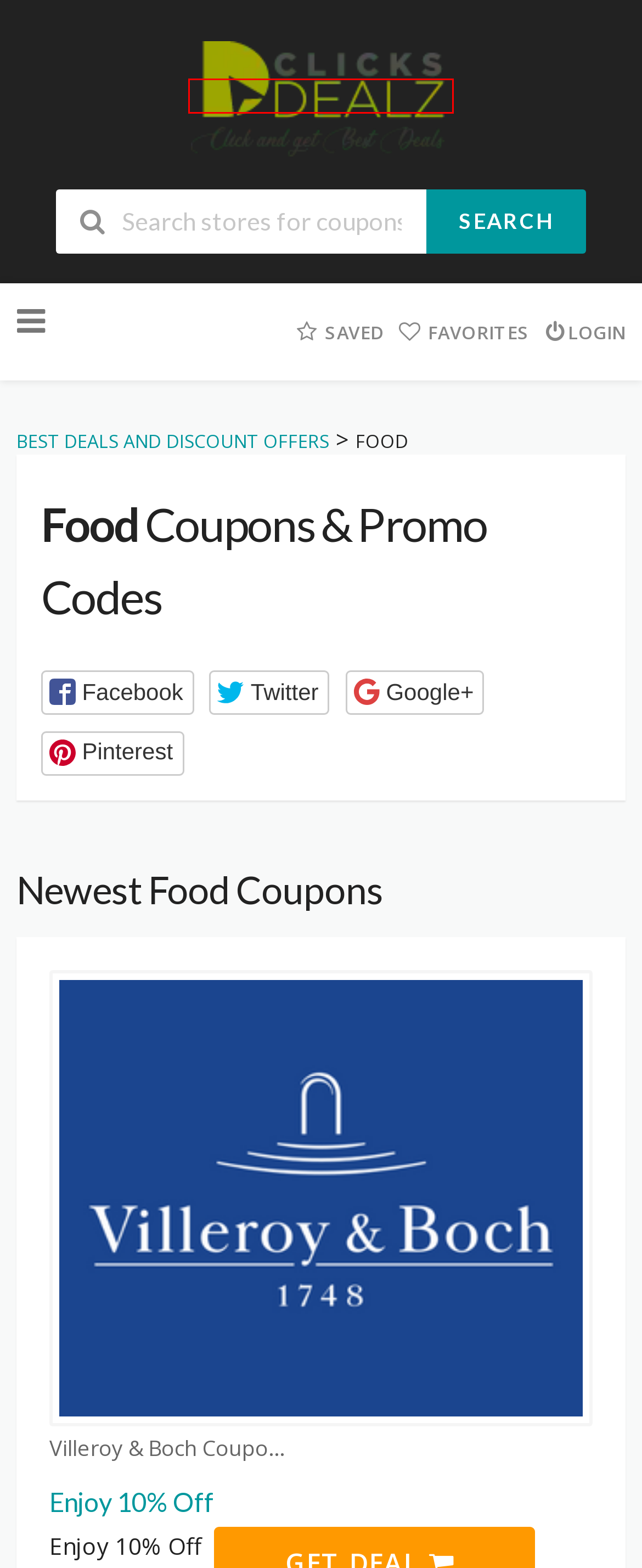Using the screenshot of a webpage with a red bounding box, pick the webpage description that most accurately represents the new webpage after the element inside the red box is clicked. Here are the candidates:
A. About Us - Best Deals and Discount Offers
B. Sports Archives - Best Deals and Discount Offers
C. 50% off Villeroy & Boch Coupon code Promo Codes - 2024 June
D. Clothing Archives - Best Deals and Discount Offers
E. ClicksDealz - Best Deals and Discount Offers
F. Home and Garden Archives - Best Deals and Discount Offers
G. Accessories Archives - Best Deals and Discount Offers
H. Privacy Policy - Best Deals and Discount Offers

E